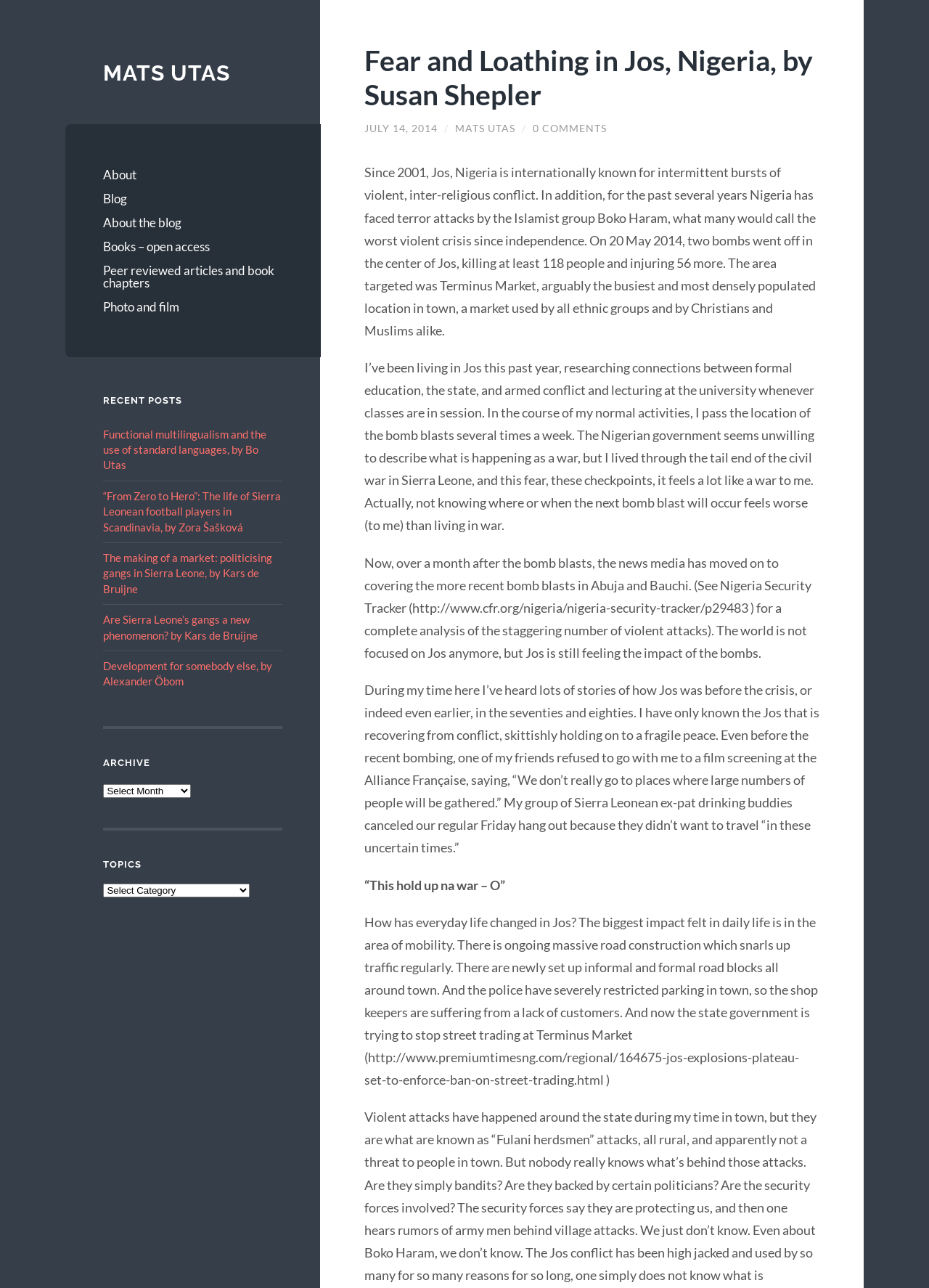Specify the bounding box coordinates of the element's region that should be clicked to achieve the following instruction: "Click on the 'Fear and Loathing in Jos, Nigeria, by Susan Shepler' link". The bounding box coordinates consist of four float numbers between 0 and 1, in the format [left, top, right, bottom].

[0.392, 0.033, 0.875, 0.086]